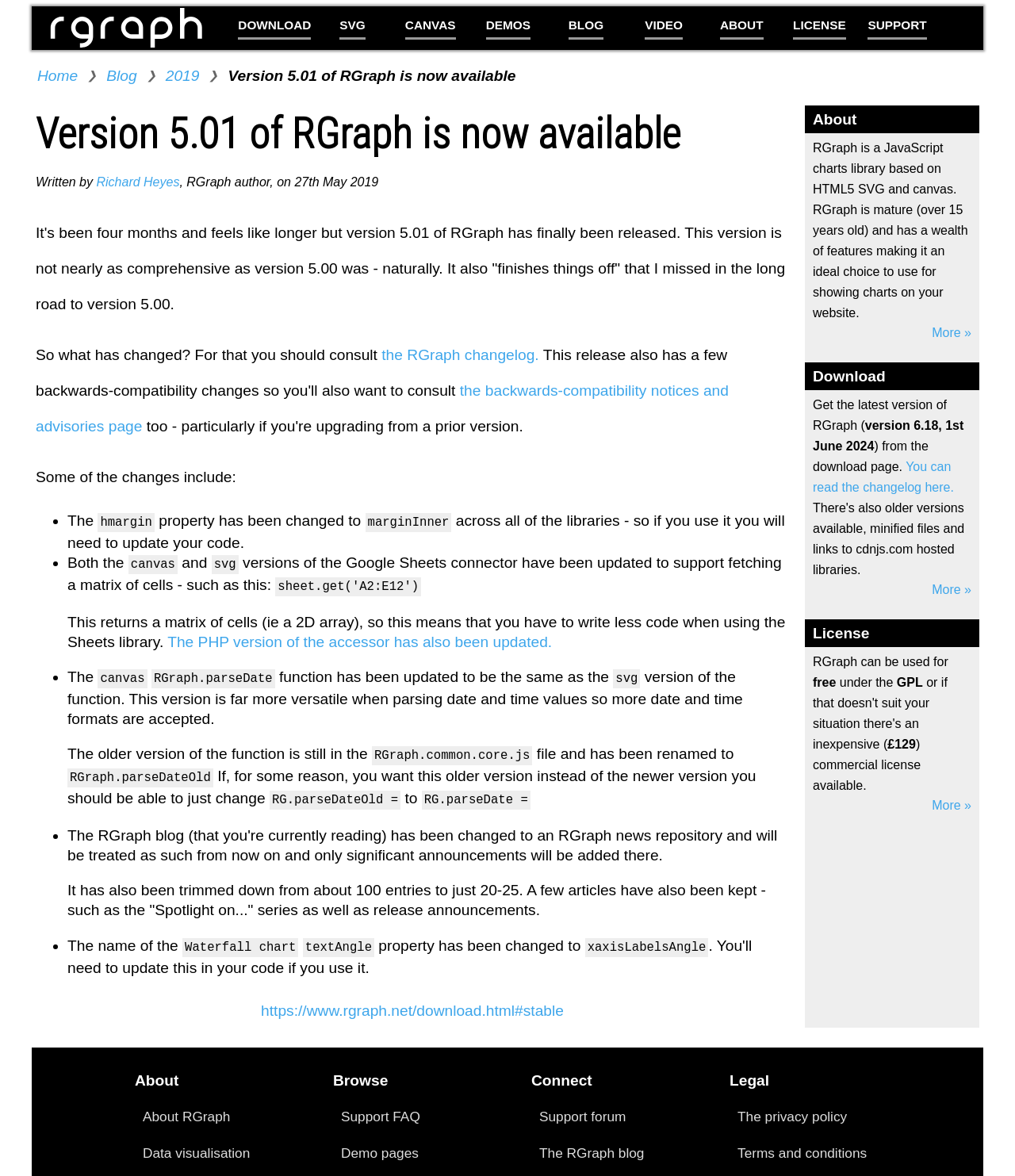Identify the bounding box coordinates for the element that needs to be clicked to fulfill this instruction: "Learn about the license". Provide the coordinates in the format of four float numbers between 0 and 1: [left, top, right, bottom].

[0.801, 0.531, 0.857, 0.546]